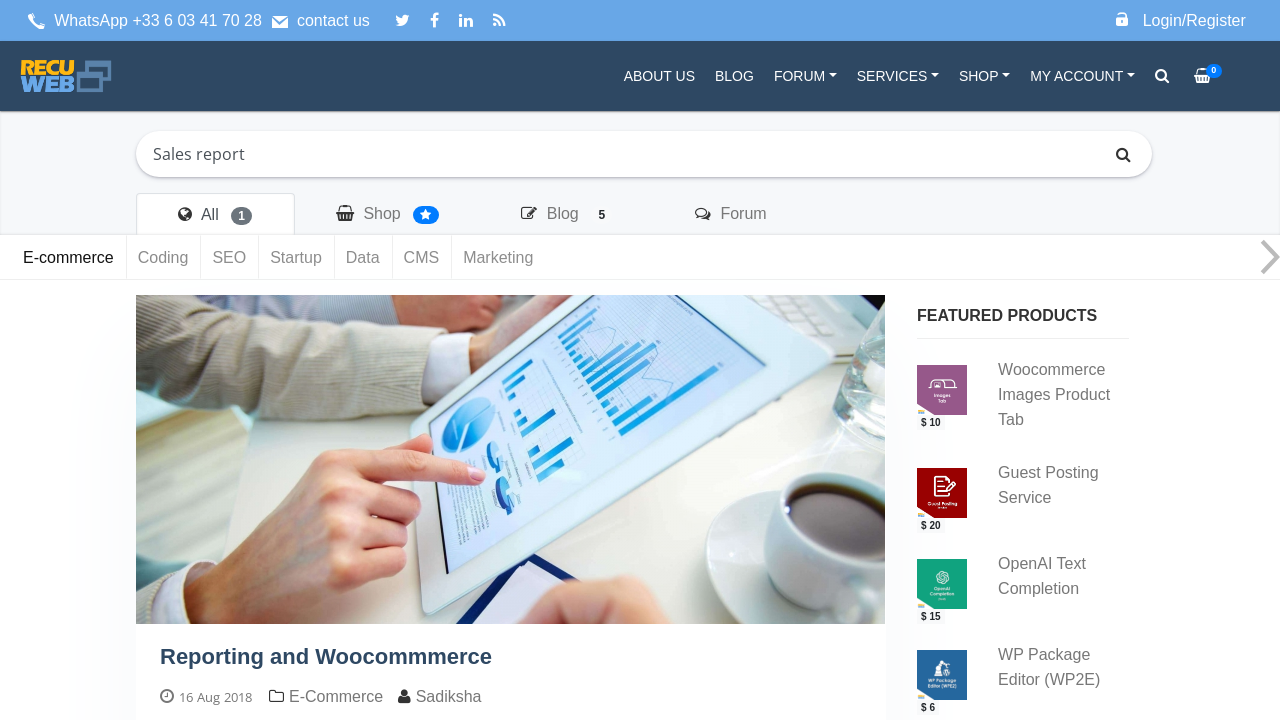How many featured products are displayed on the webpage? Observe the screenshot and provide a one-word or short phrase answer.

4